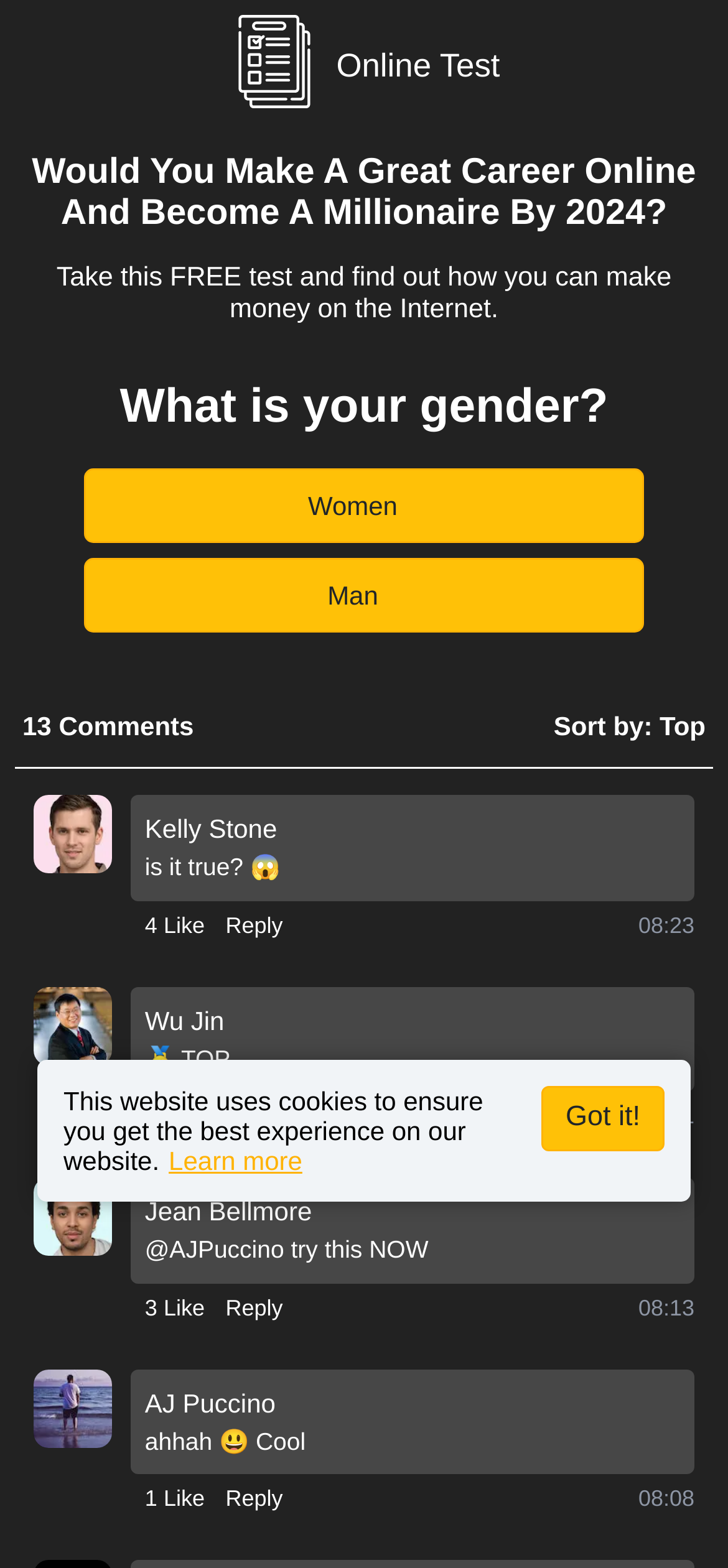What is the purpose of the 'Got it!' button?
From the image, respond using a single word or phrase.

Accept cookies